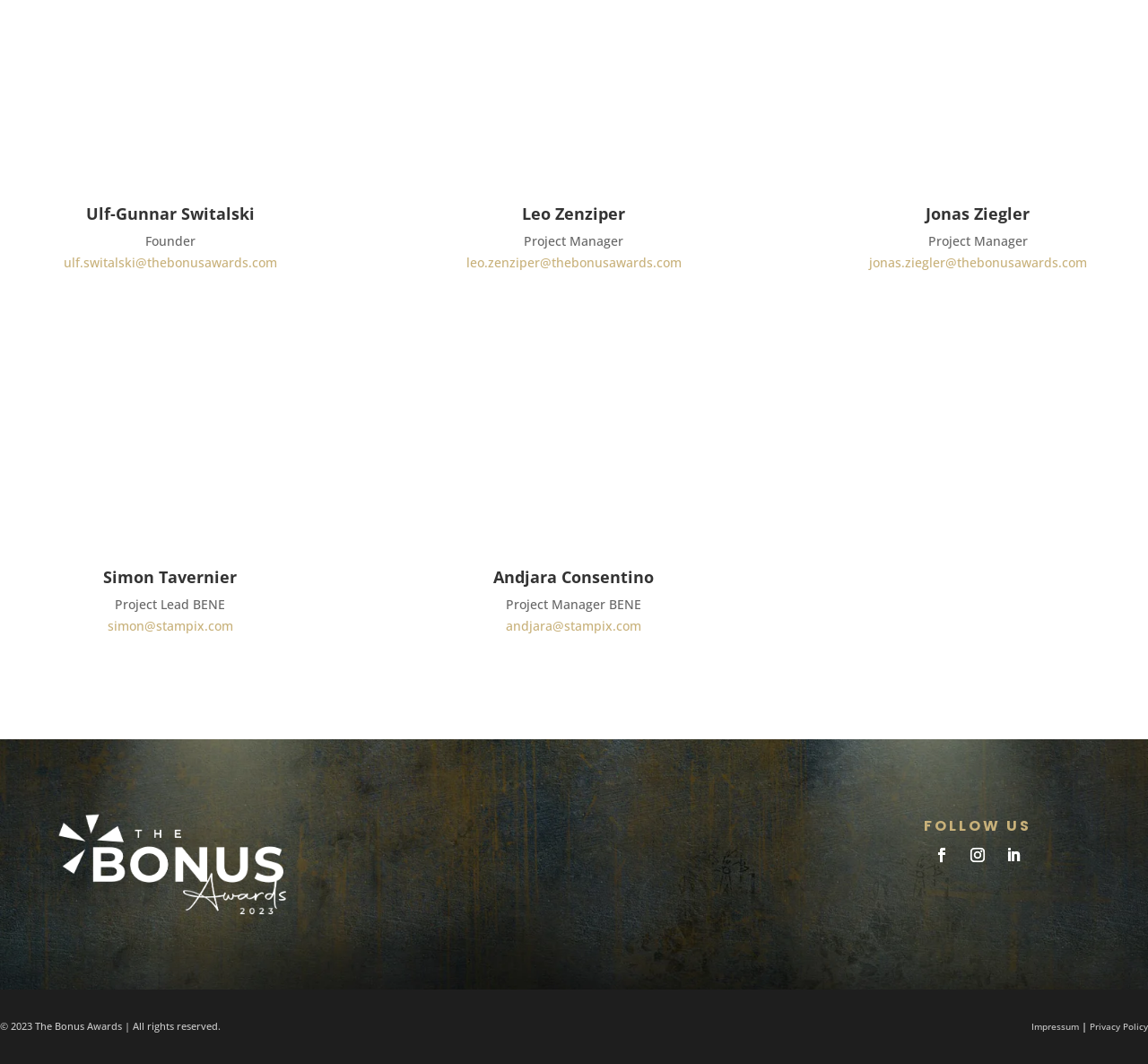Pinpoint the bounding box coordinates of the element that must be clicked to accomplish the following instruction: "Read the Impressum". The coordinates should be in the format of four float numbers between 0 and 1, i.e., [left, top, right, bottom].

[0.898, 0.959, 0.94, 0.971]